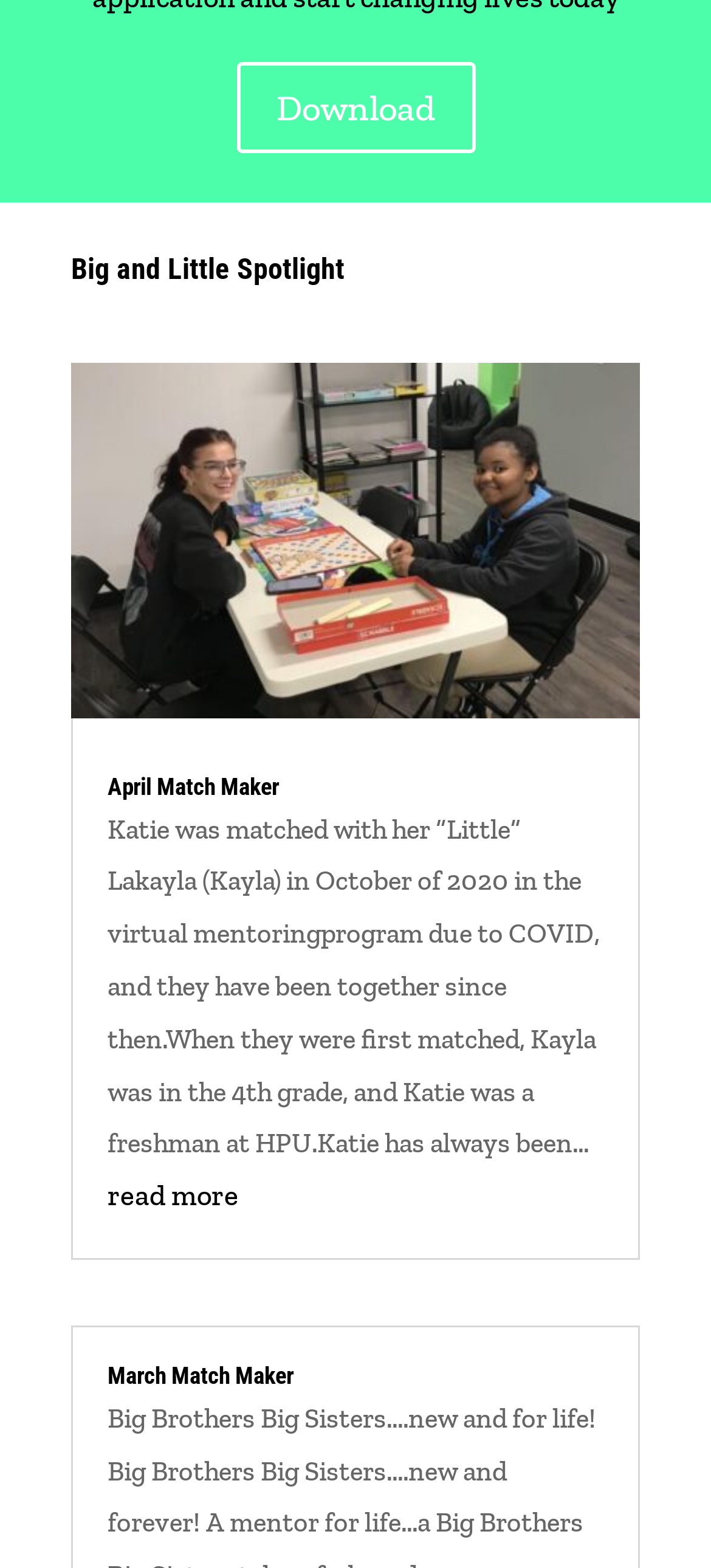Reply to the question below using a single word or brief phrase:
What is the current grade of Lakayla (Kayla)?

Unknown